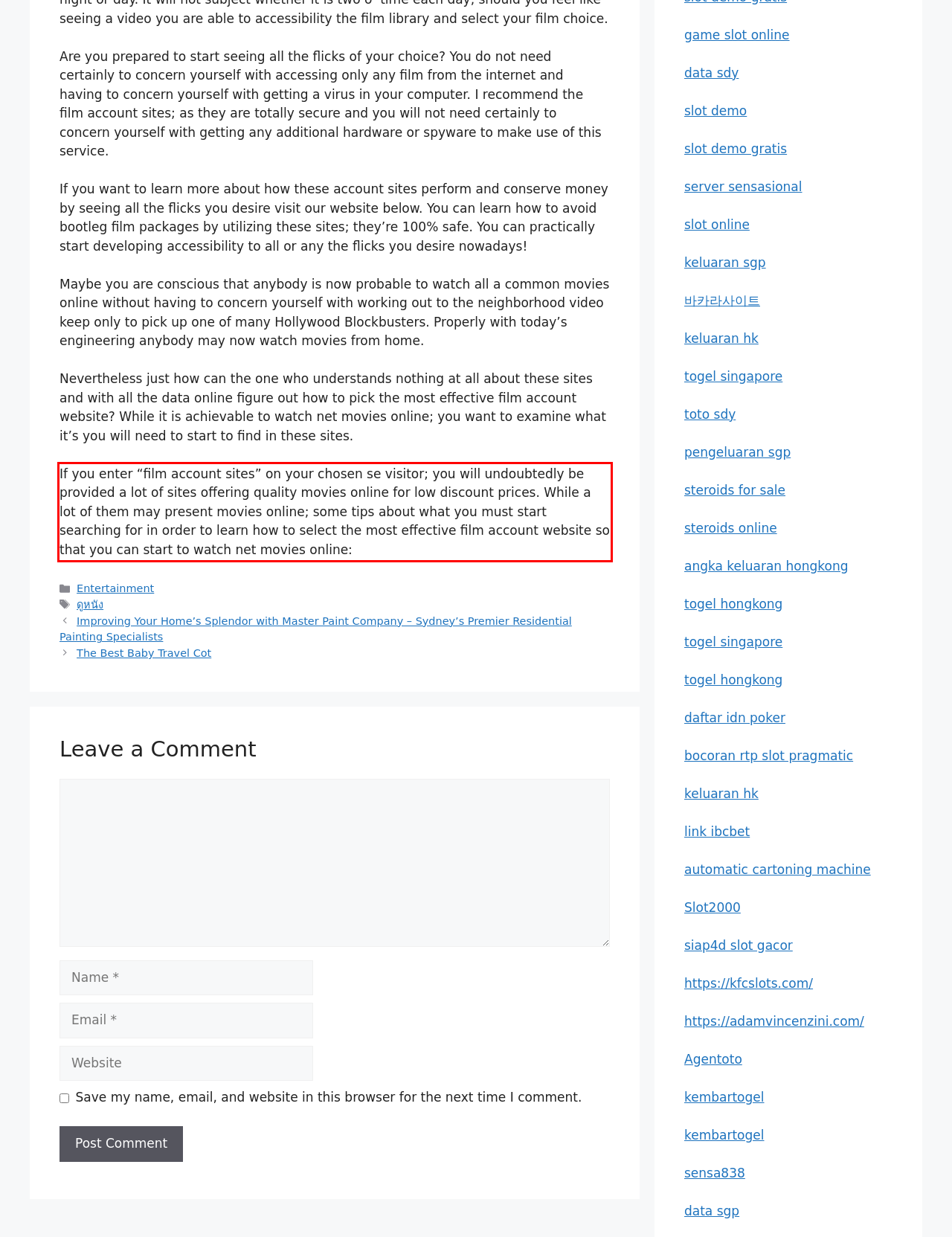Using the provided screenshot, read and generate the text content within the red-bordered area.

If you enter “film account sites” on your chosen se visitor; you will undoubtedly be provided a lot of sites offering quality movies online for low discount prices. While a lot of them may present movies online; some tips about what you must start searching for in order to learn how to select the most effective film account website so that you can start to watch net movies online: